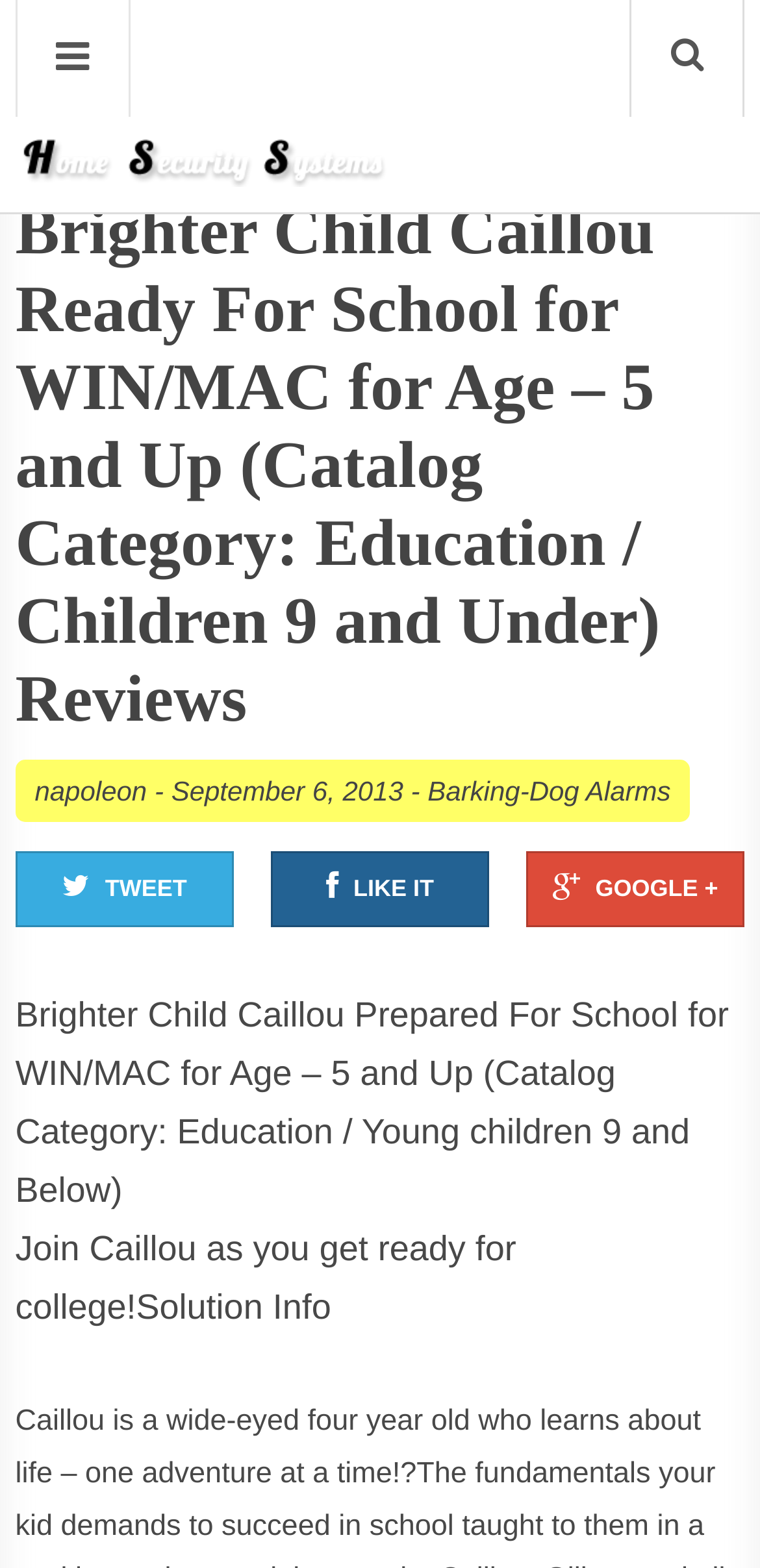Generate the text of the webpage's primary heading.

Brighter Child Caillou Ready For School for WIN/MAC for Age – 5 and Up (Catalog Category: Education / Children 9 and Under) Reviews